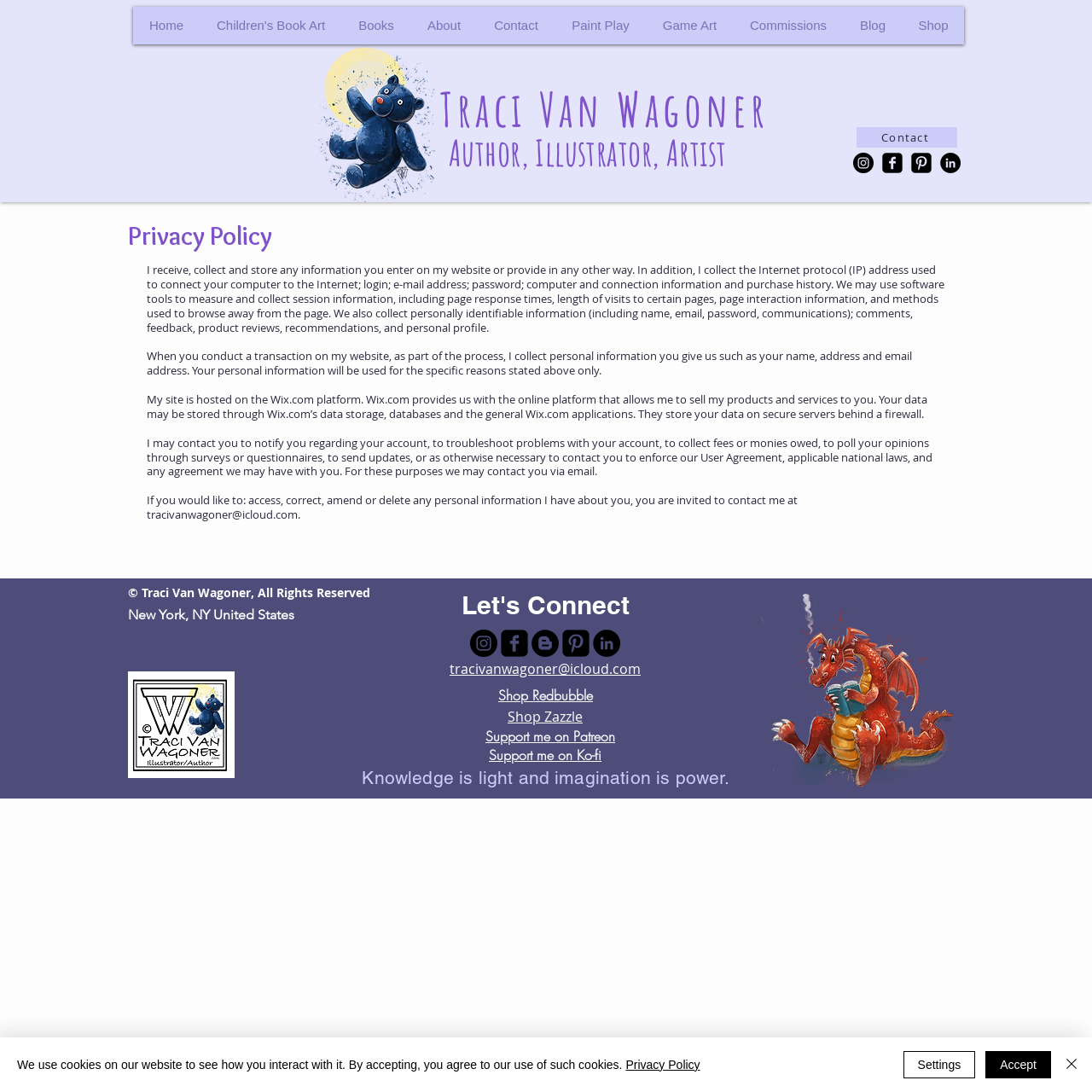Where is the website hosted?
Give a single word or phrase answer based on the content of the image.

Wix.com